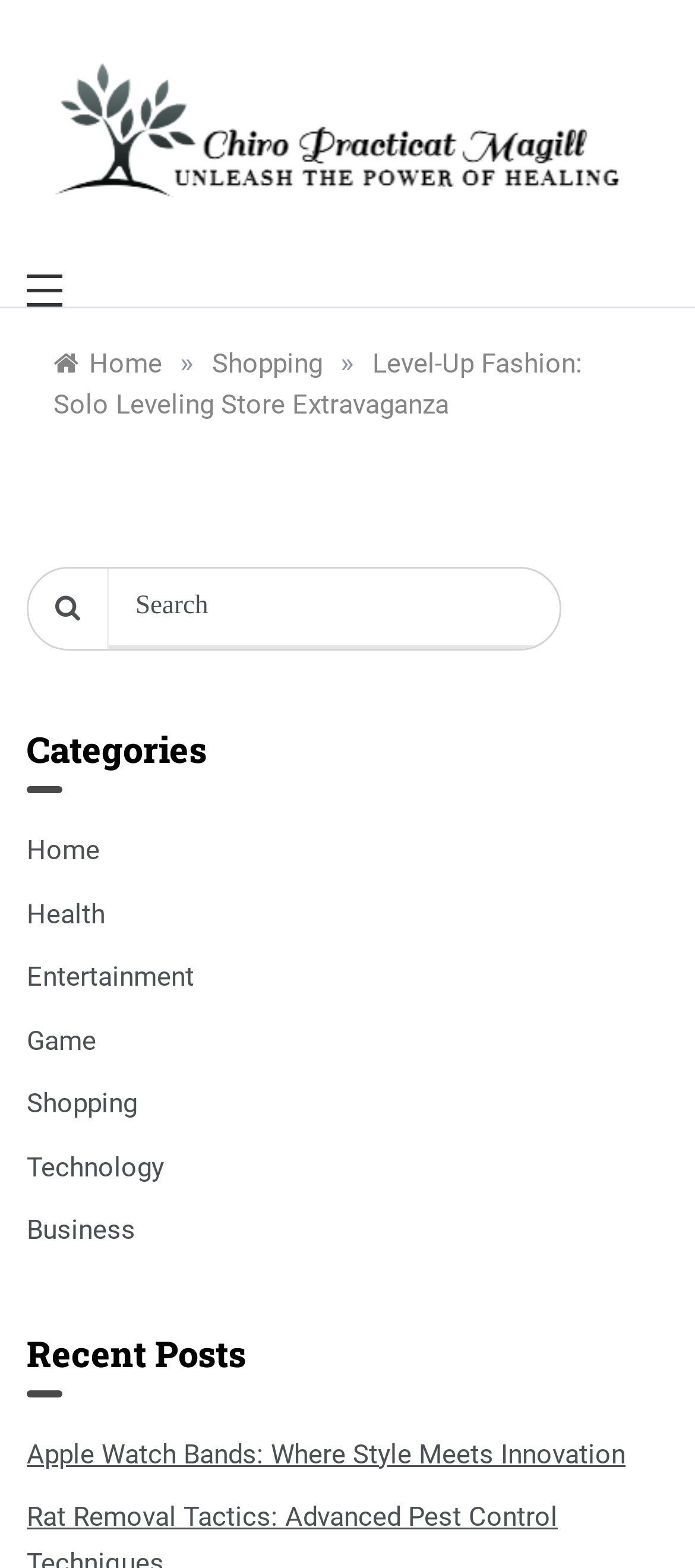Highlight the bounding box coordinates of the region I should click on to meet the following instruction: "Search for products".

[0.156, 0.363, 0.805, 0.414]